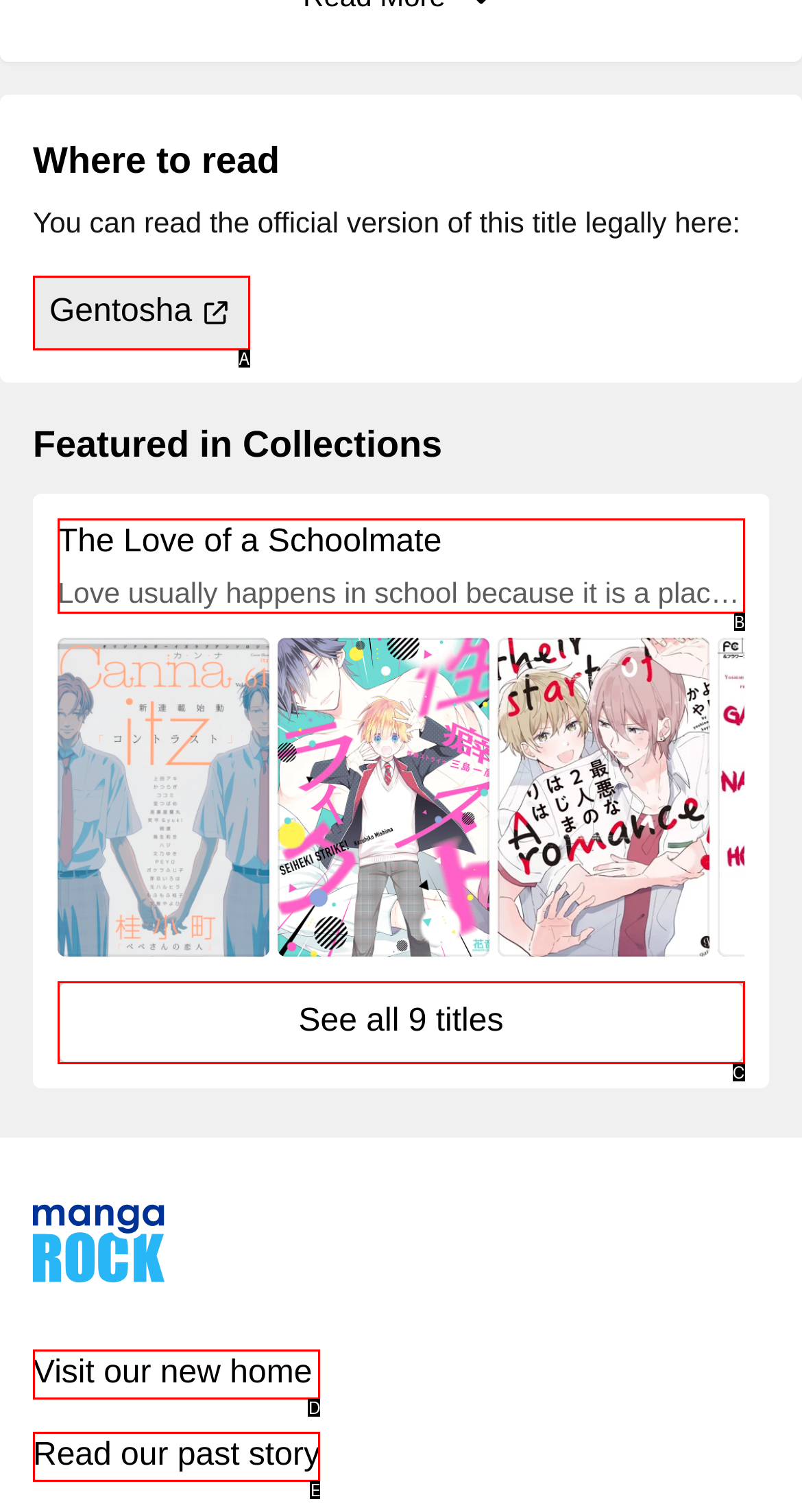Find the option that aligns with: E-shop Singltrek
Provide the letter of the corresponding option.

None